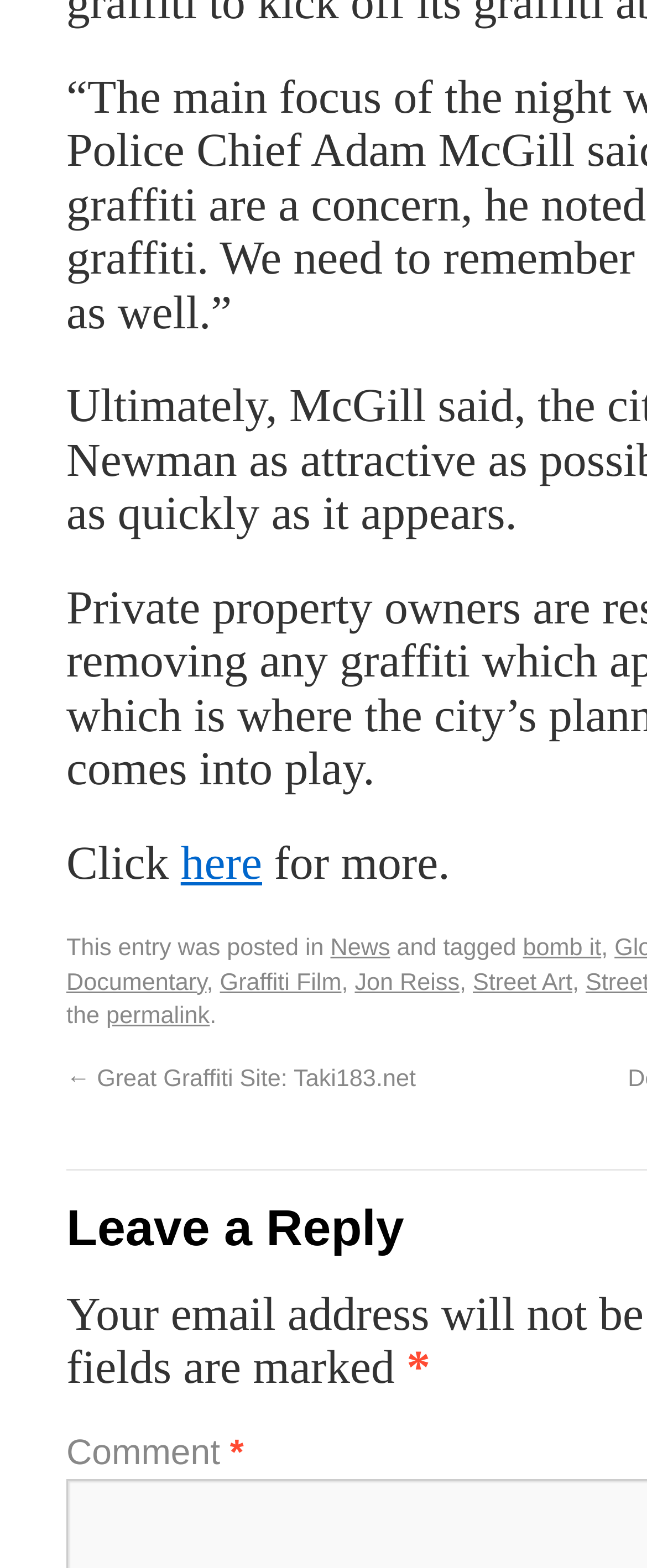Please find the bounding box for the UI component described as follows: "bomb it".

[0.808, 0.637, 0.929, 0.654]